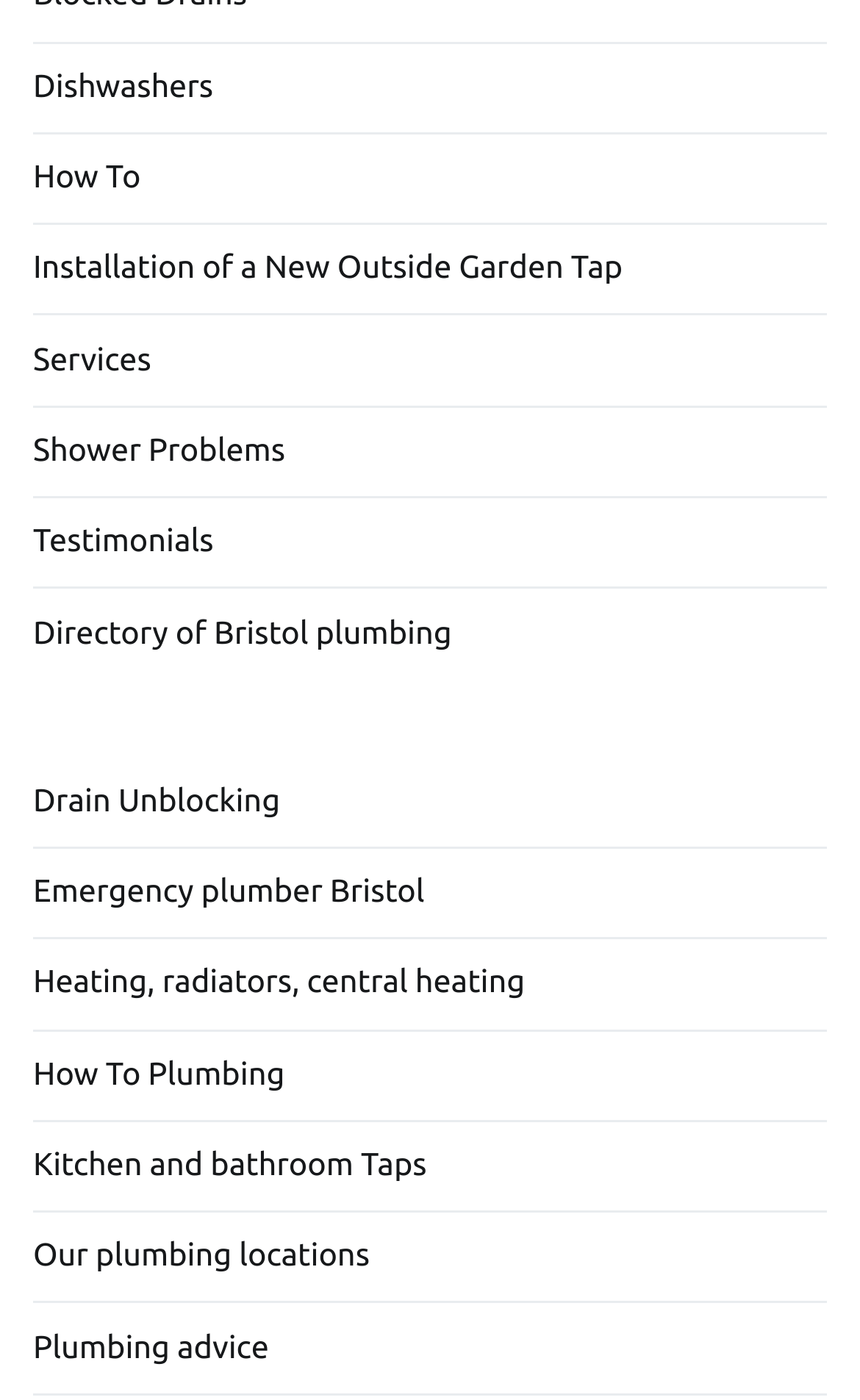How many links are related to plumbing services?
Look at the screenshot and respond with a single word or phrase.

At least 7